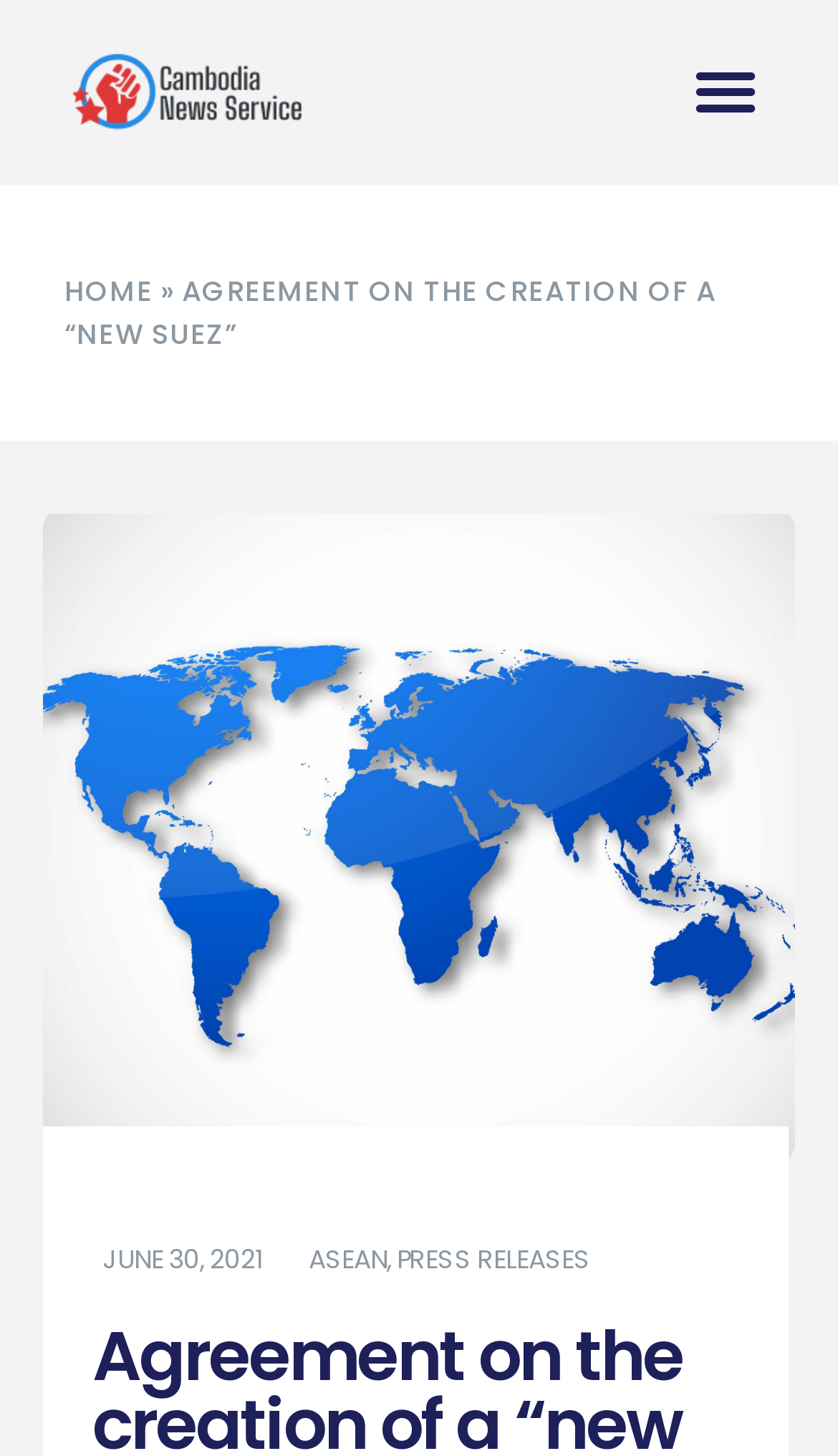What is the date of the agreement?
Provide a concise answer using a single word or phrase based on the image.

JUNE 30, 2021